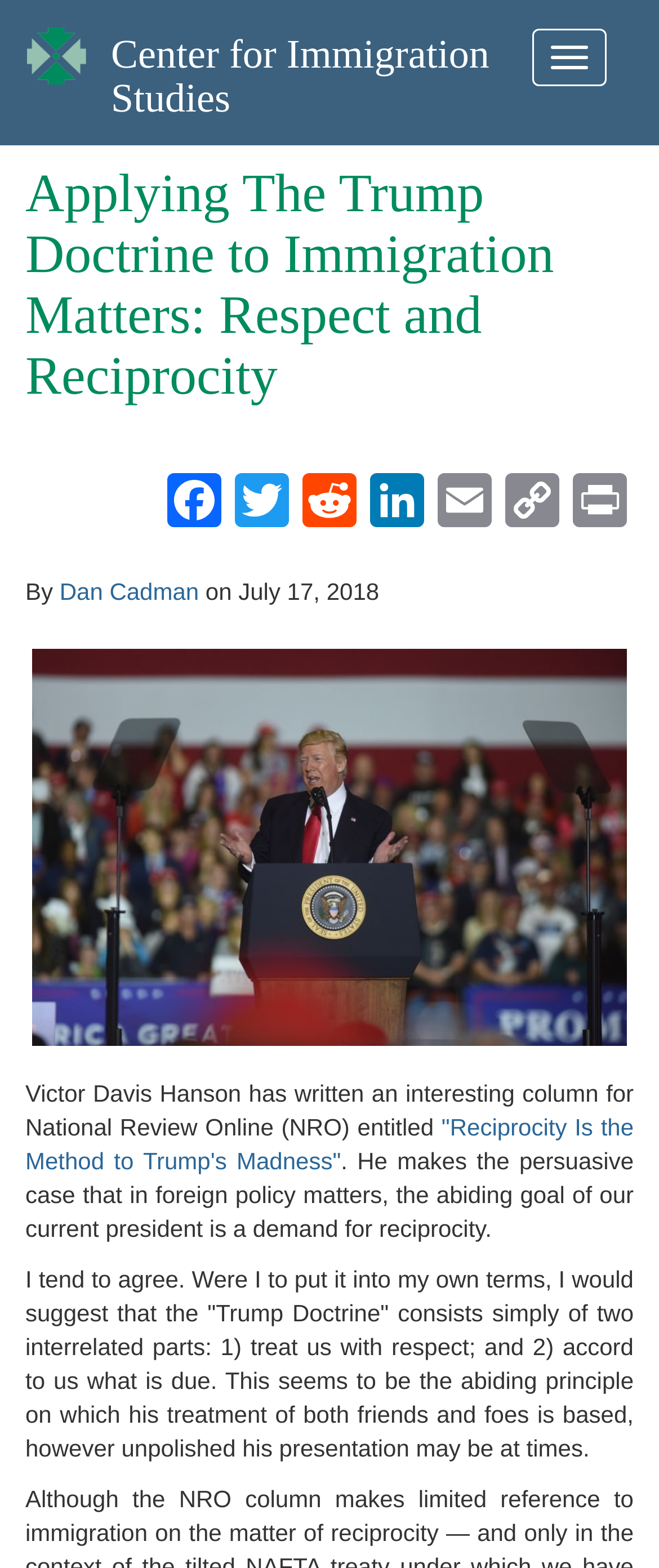Create an elaborate caption for the webpage.

The webpage is an article titled "Applying The Trump Doctrine to Immigration Matters: Respect and Reciprocity". At the top left, there is a link to "Skip to main content". Next to it, there is a link to "Home" accompanied by a small "Home" icon. On the top right, there is a link to "Center for Immigration Studies". 

Below the title, there are social media links to Facebook, Twitter, Reddit, LinkedIn, Email, Copy Link, and Print, aligned horizontally. 

The article begins with a byline, indicating that it is written by Dan Cadman, dated July 17, 2018. The main content of the article discusses Victor Davis Hanson's column for National Review Online, which argues that reciprocity is the key to understanding Trump's foreign policy. The article then presents the author's own perspective on the "Trump Doctrine", suggesting that it consists of two parts: treating the US with respect and according to the US what is due.